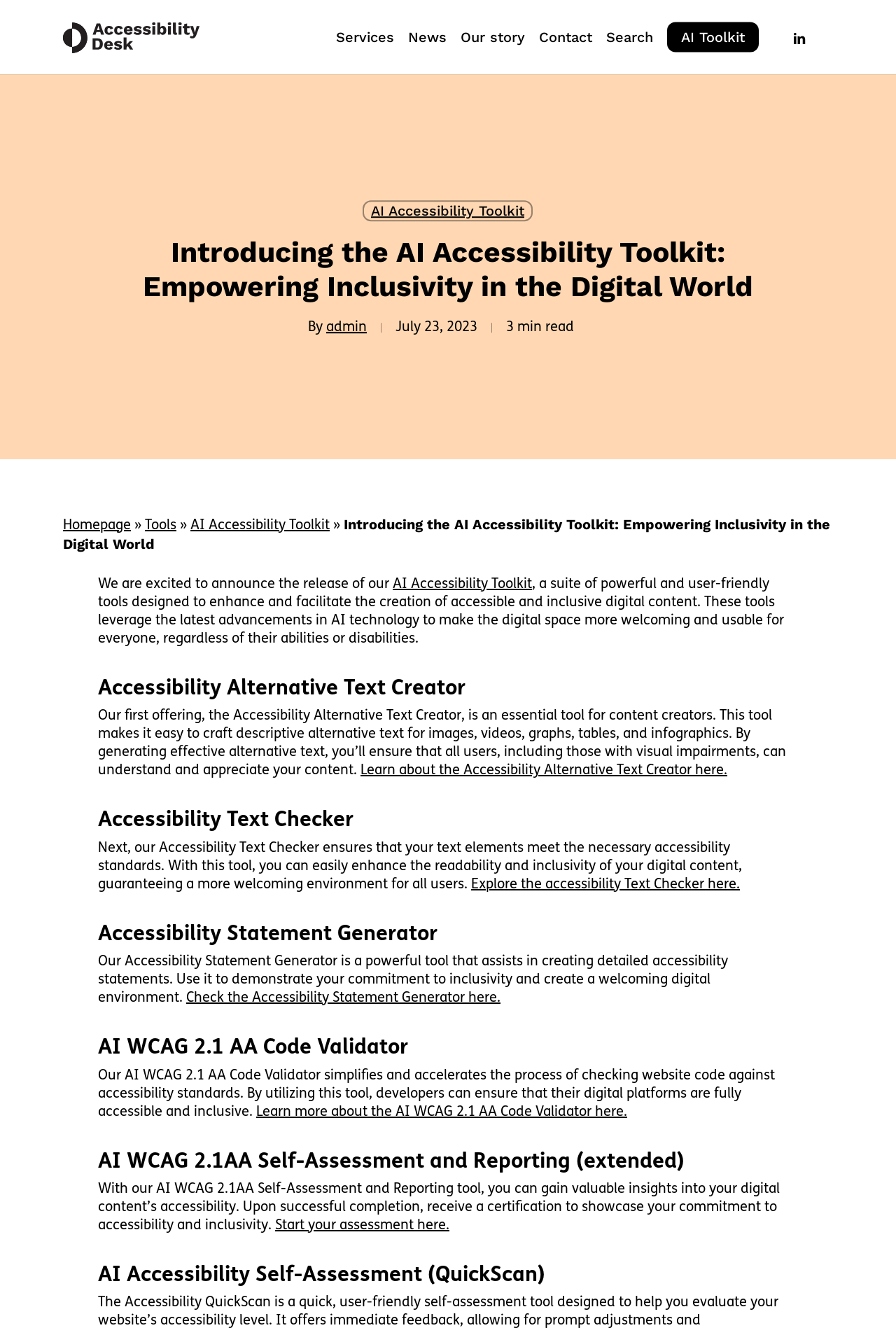Please locate the bounding box coordinates for the element that should be clicked to achieve the following instruction: "Learn about the Accessibility Alternative Text Creator". Ensure the coordinates are given as four float numbers between 0 and 1, i.e., [left, top, right, bottom].

[0.402, 0.575, 0.812, 0.586]